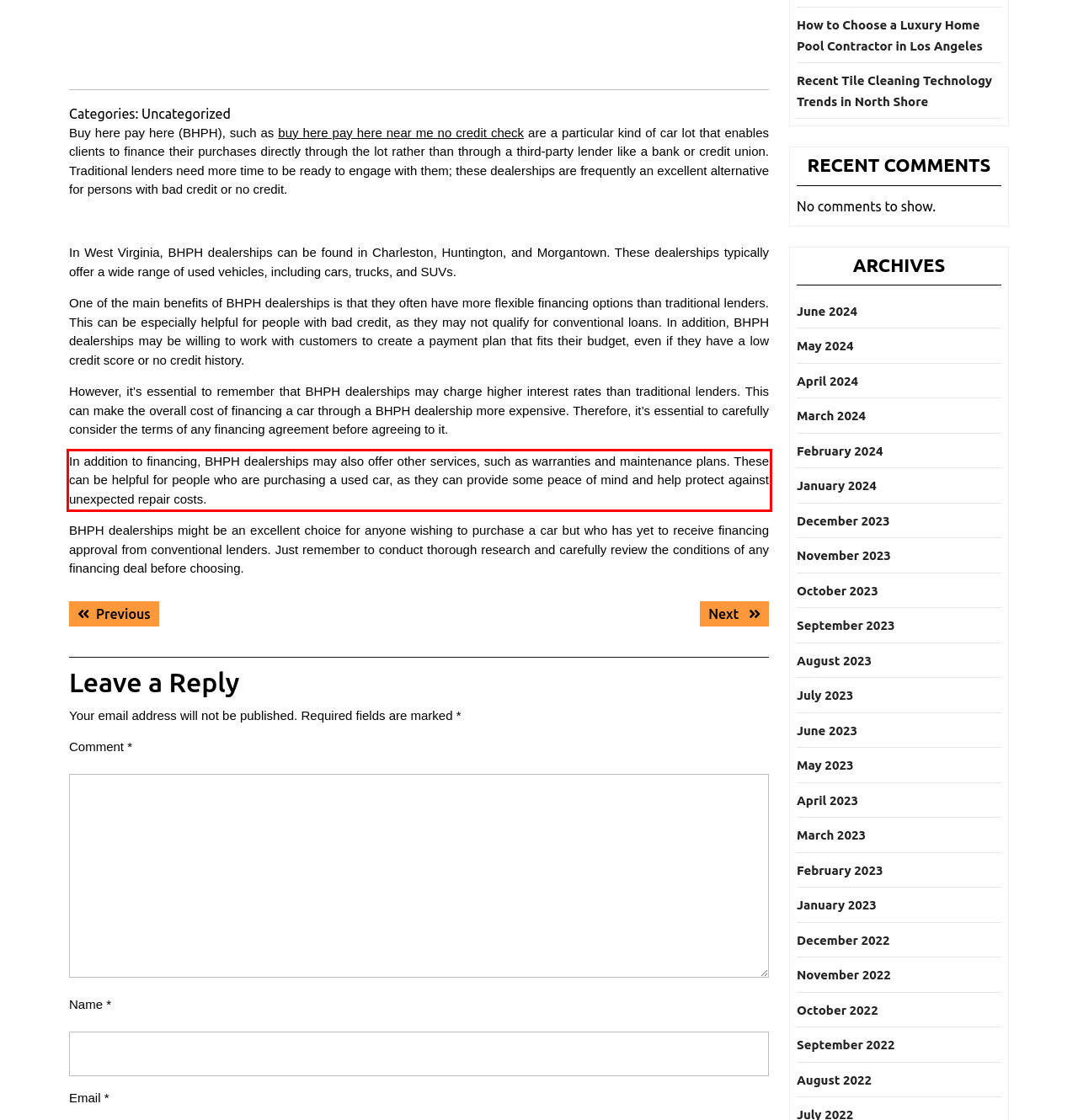Please recognize and transcribe the text located inside the red bounding box in the webpage image.

In addition to financing, BHPH dealerships may also offer other services, such as warranties and maintenance plans. These can be helpful for people who are purchasing a used car, as they can provide some peace of mind and help protect against unexpected repair costs.